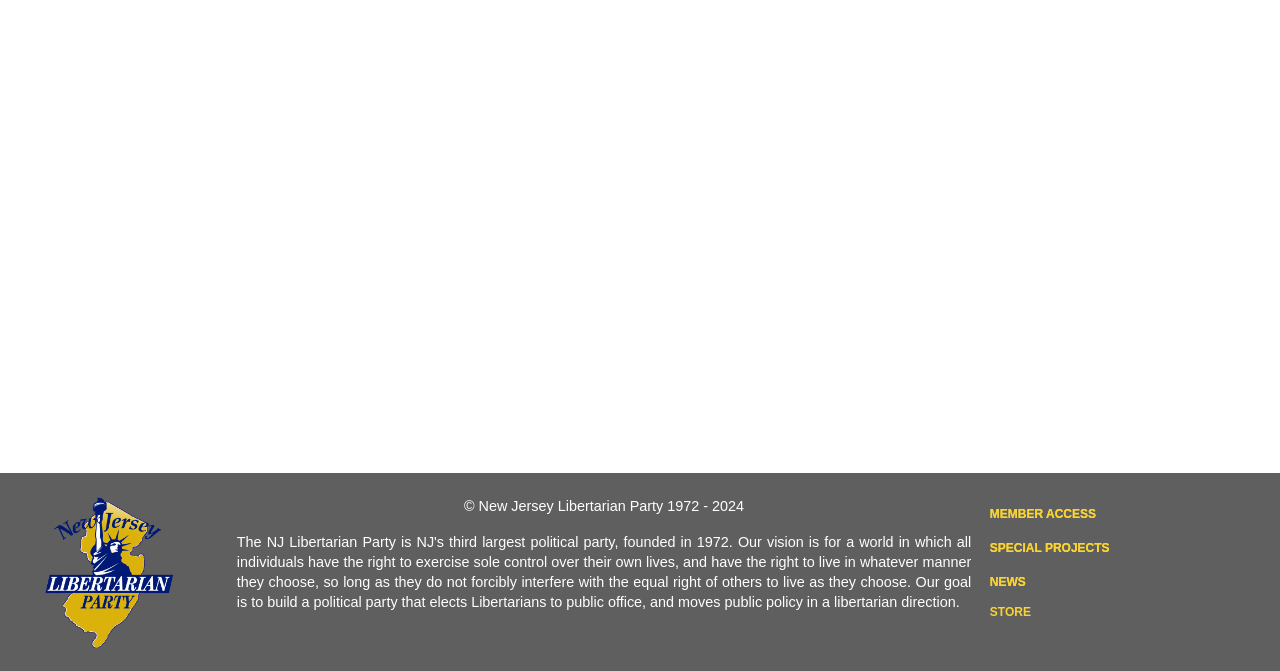Using the description "Store", locate and provide the bounding box of the UI element.

[0.773, 0.899, 0.964, 0.95]